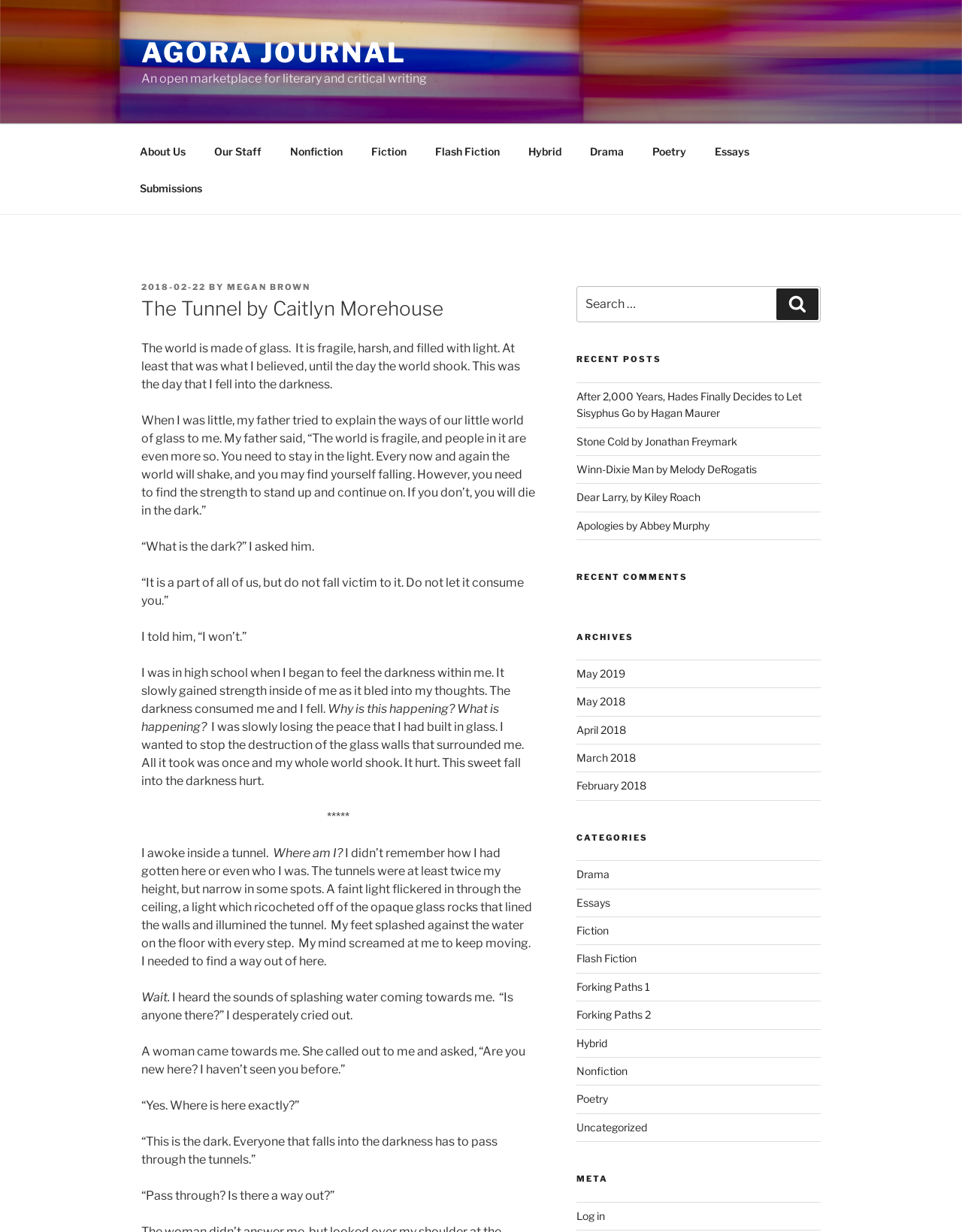What is the purpose of the search box?
Examine the image and provide an in-depth answer to the question.

The search box is located at the top right corner of the webpage and is labeled as 'Search for:', its purpose is to allow users to search the website for specific content.